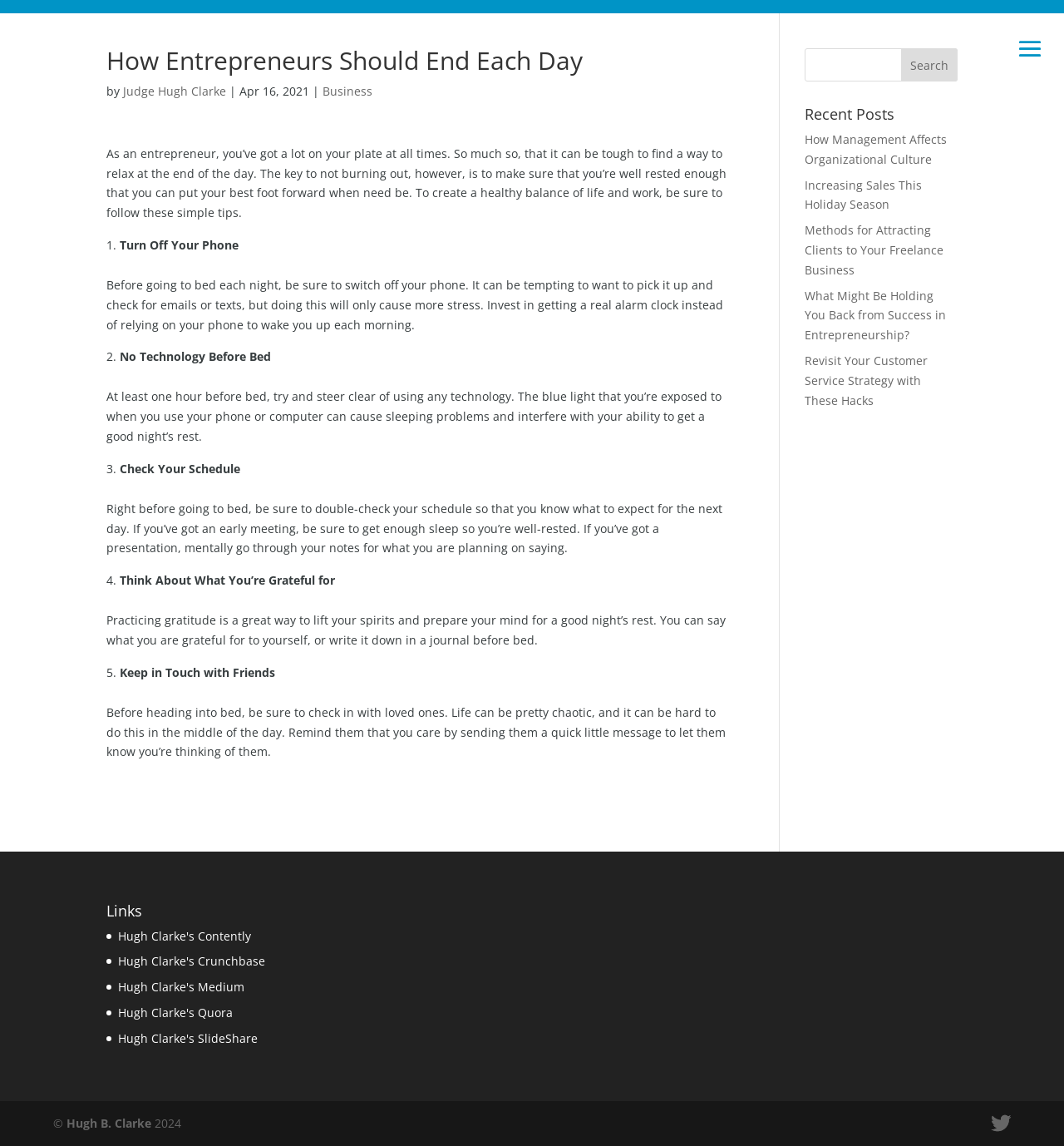Please find the bounding box coordinates of the section that needs to be clicked to achieve this instruction: "View Hugh B. Clarke's profile".

[0.062, 0.973, 0.142, 0.987]